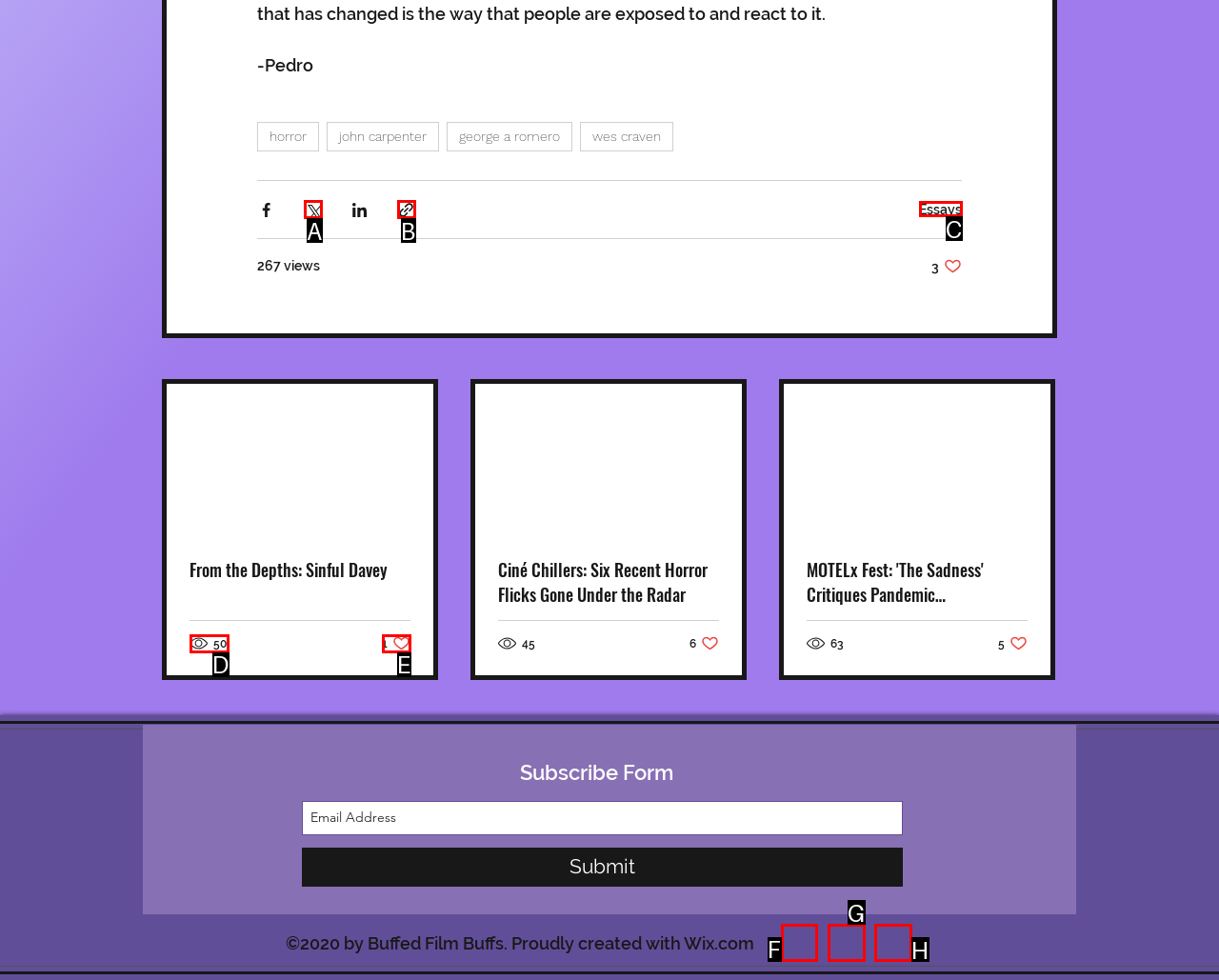Select the option I need to click to accomplish this task: Follow Buffed Film Buffs on Instagram
Provide the letter of the selected choice from the given options.

F